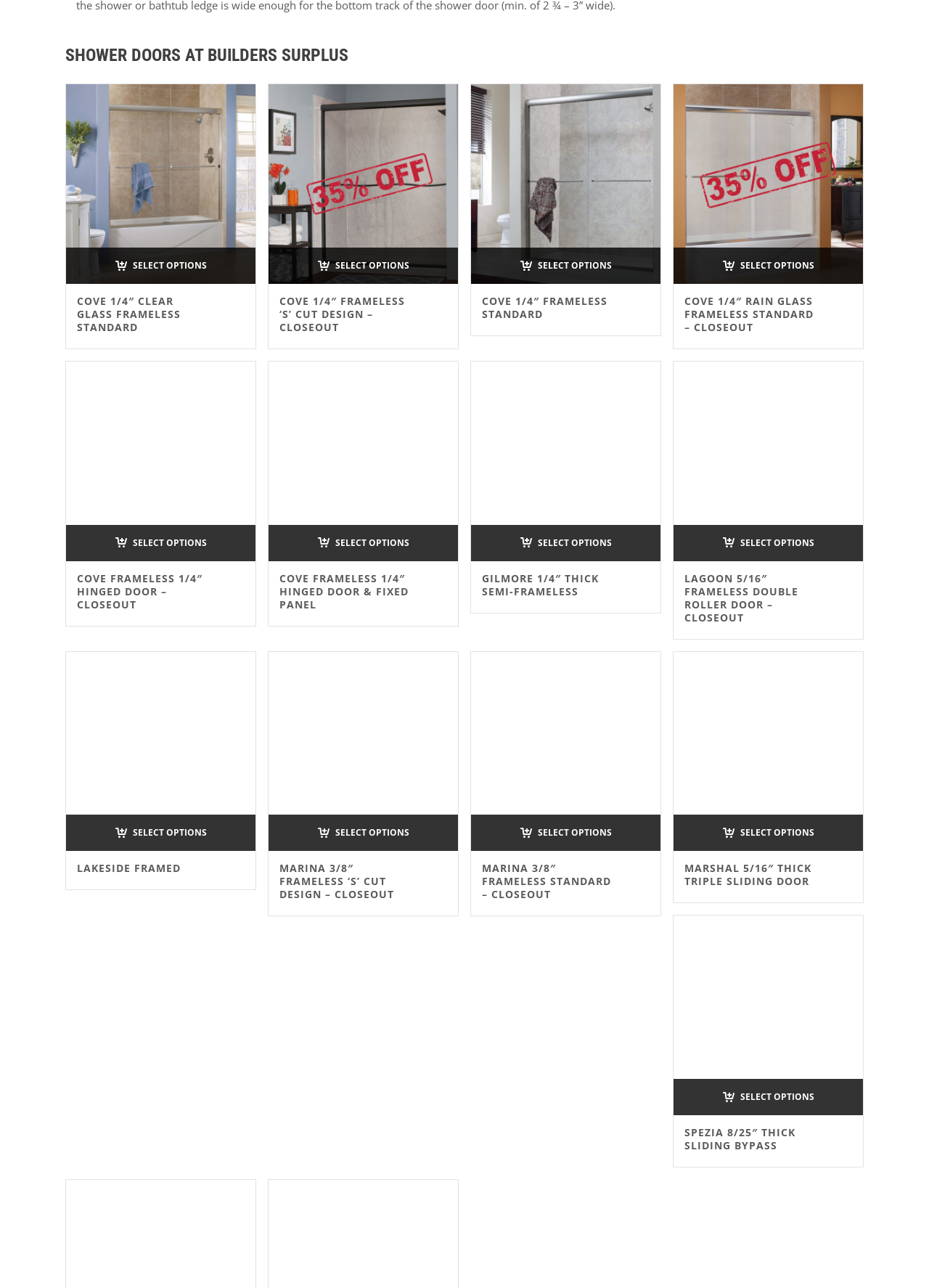Specify the bounding box coordinates of the area that needs to be clicked to achieve the following instruction: "View Cove 1/4″ Clear Glass Frameless Standard product details".

[0.071, 0.066, 0.275, 0.22]